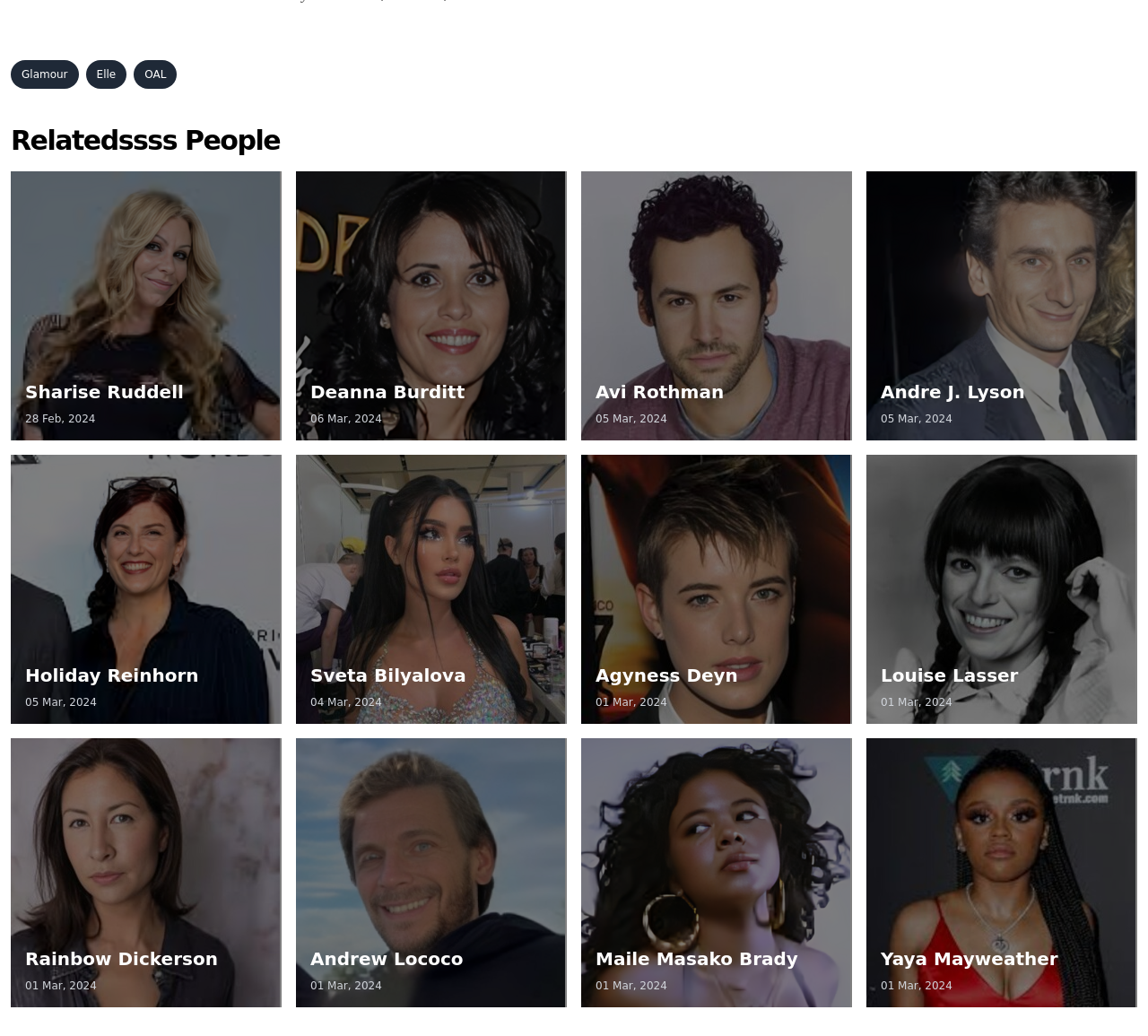What is the date of Sharise Ruddell's link?
Please answer the question as detailed as possible based on the image.

I looked at the link 'Sharise Ruddell 28 Feb, 2024' and found the date mentioned next to her name.